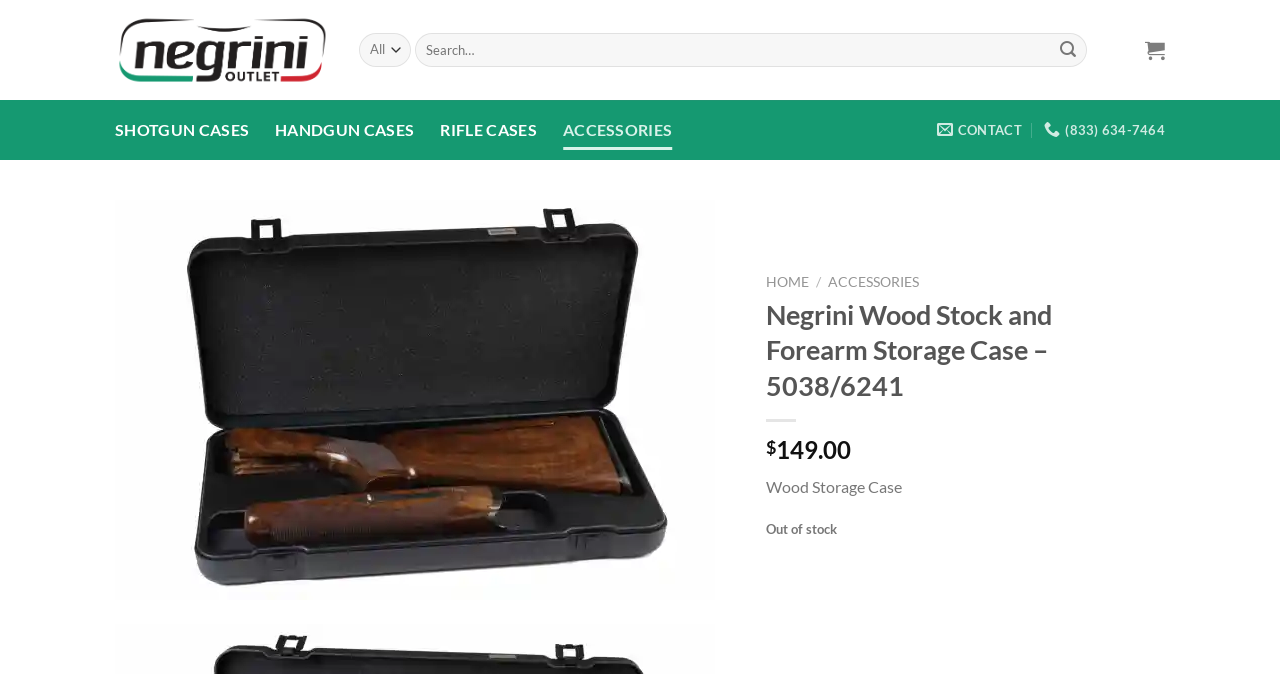Determine the coordinates of the bounding box that should be clicked to complete the instruction: "Select the 'Africa' category". The coordinates should be represented by four float numbers between 0 and 1: [left, top, right, bottom].

None